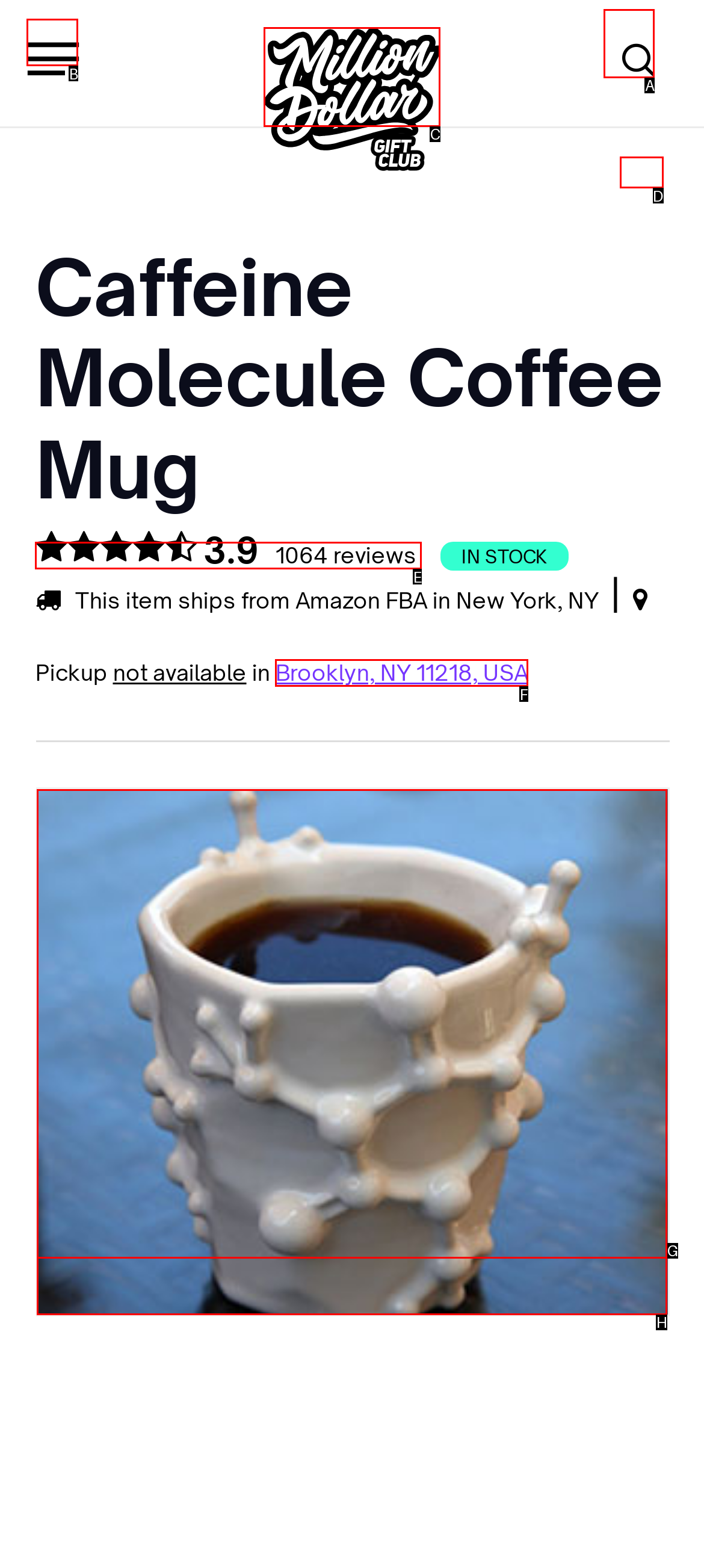Determine which HTML element to click for this task: Open the search bar Provide the letter of the selected choice.

None